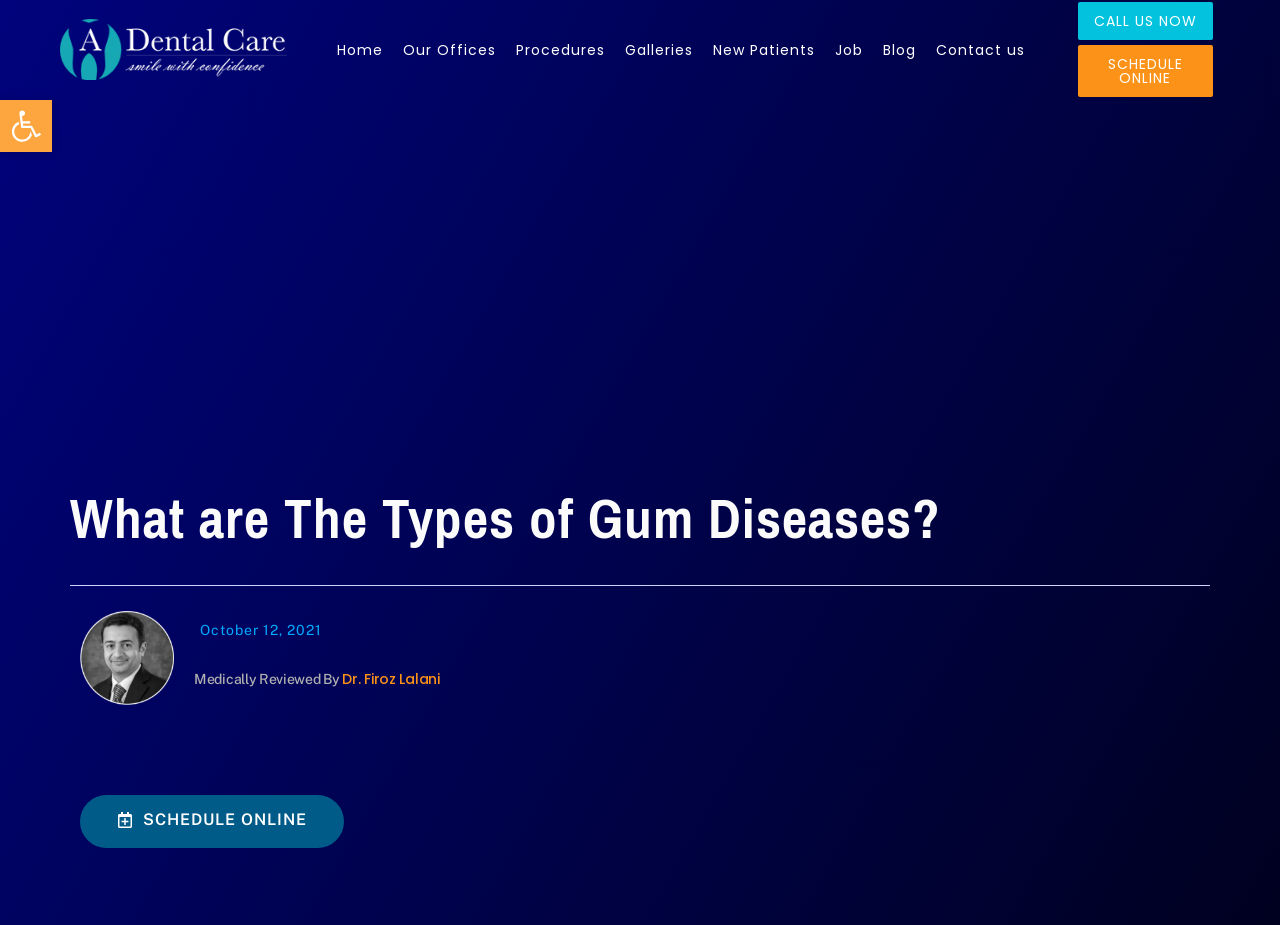What is the purpose of the 'SCHEDULE ONLINE' button?
Please utilize the information in the image to give a detailed response to the question.

The 'SCHEDULE ONLINE' button is prominently displayed on the webpage, suggesting that it allows users to schedule an appointment online, likely with a dentist or a medical professional.